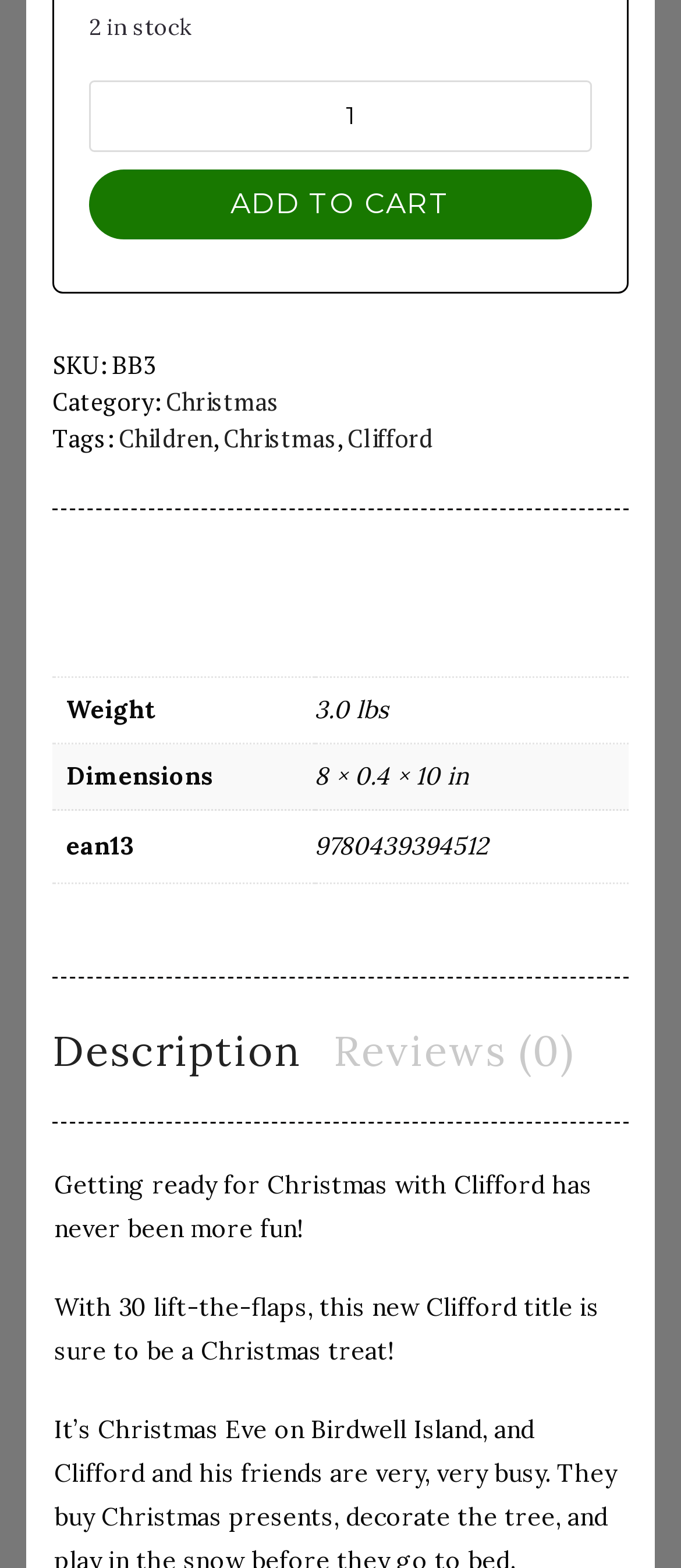What is the current stock quantity?
Please look at the screenshot and answer using one word or phrase.

2